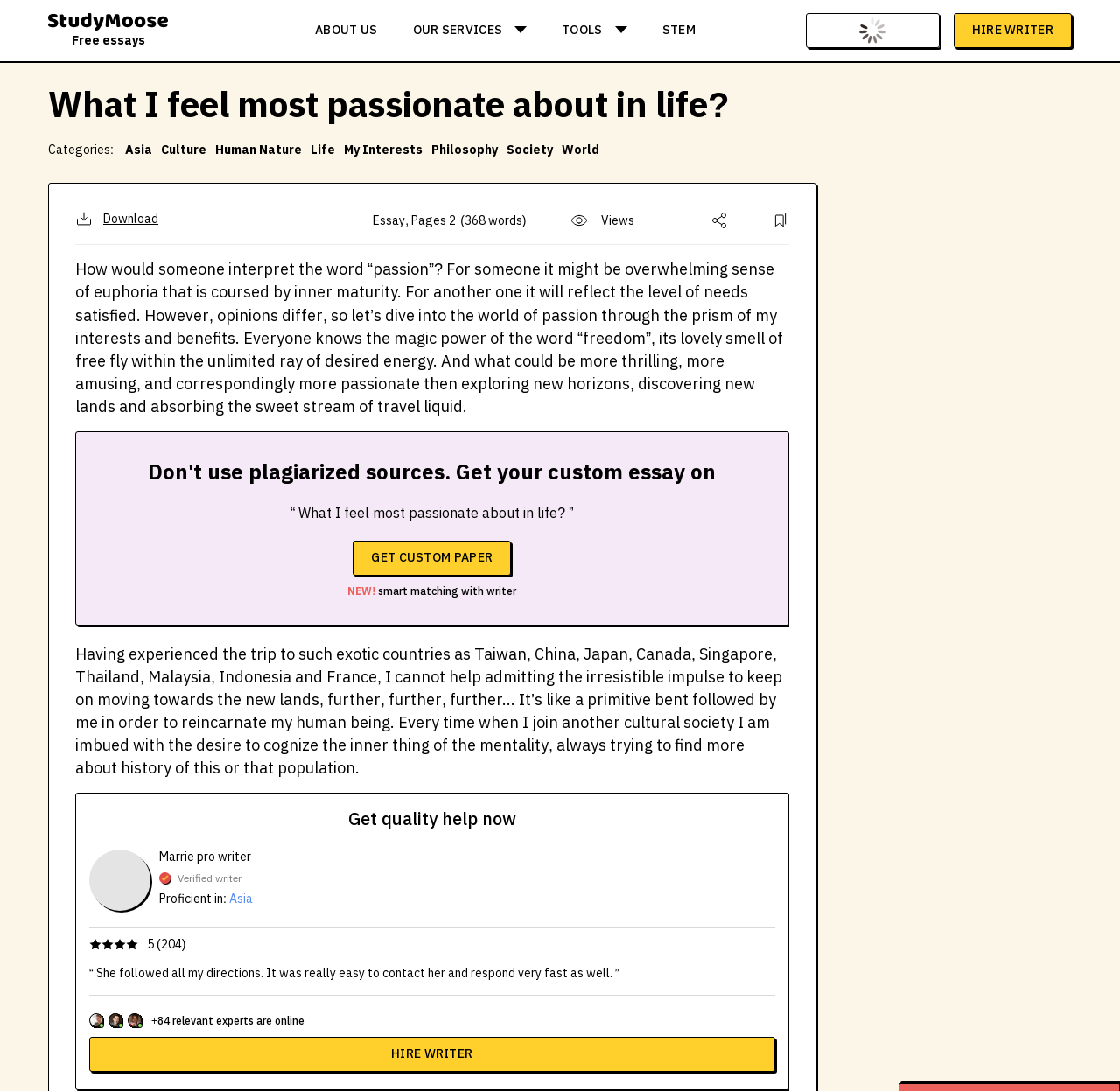Provide the bounding box coordinates of the section that needs to be clicked to accomplish the following instruction: "Get a custom paper."

[0.315, 0.496, 0.456, 0.528]